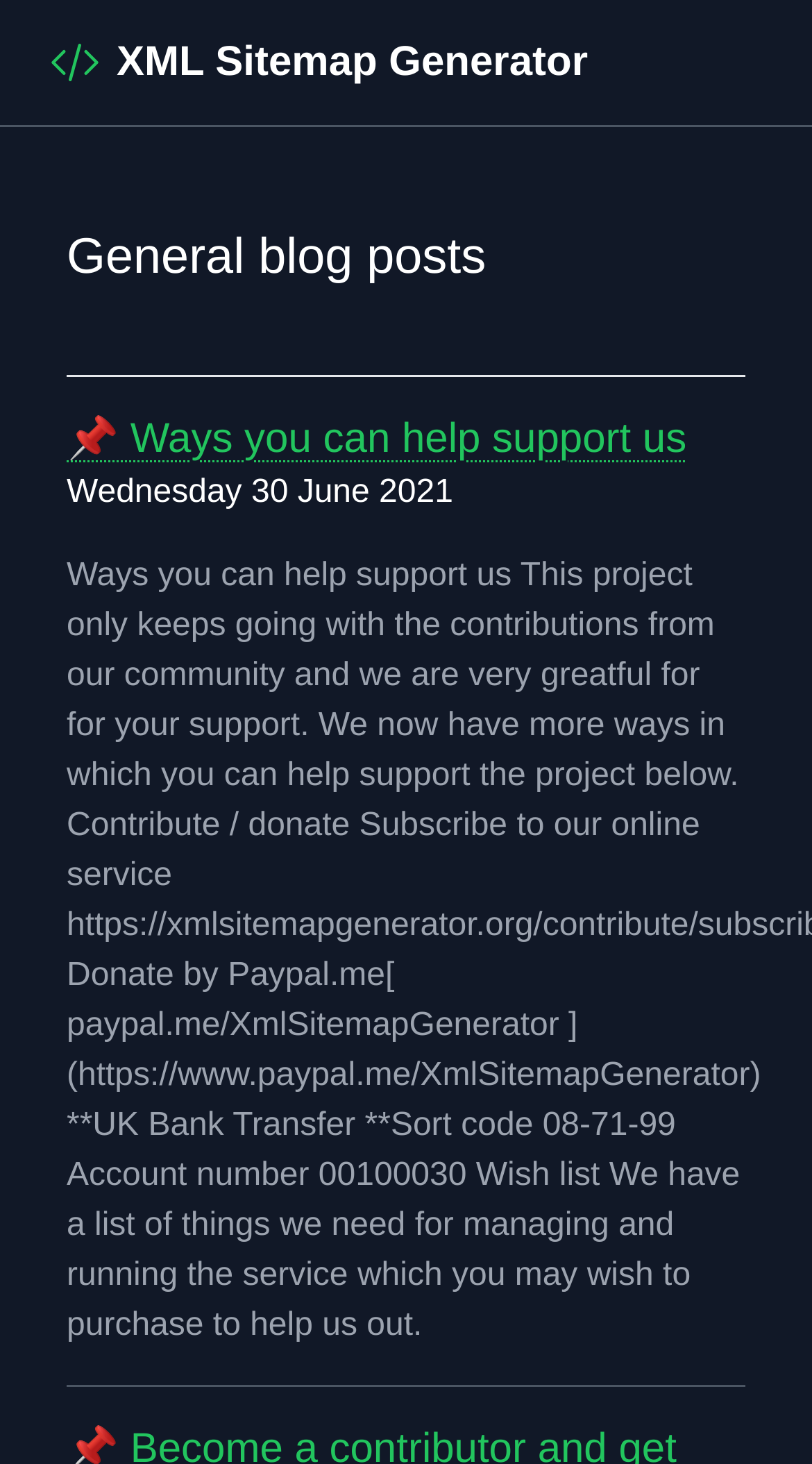What is the principal heading displayed on the webpage?

General blog posts